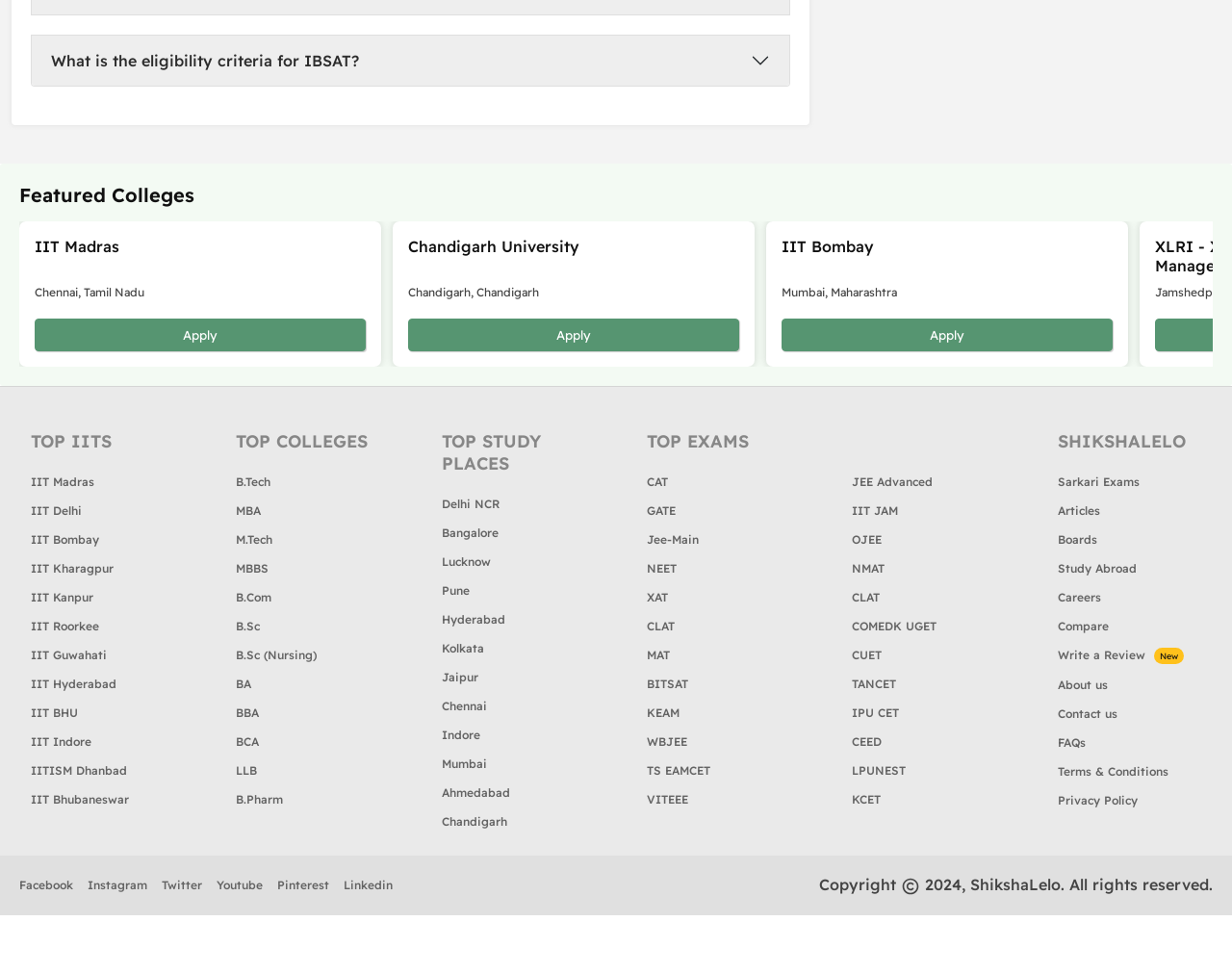Find the bounding box coordinates of the element to click in order to complete this instruction: "Click on the 'What is the eligibility criteria for IBSAT?' button". The bounding box coordinates must be four float numbers between 0 and 1, denoted as [left, top, right, bottom].

[0.026, 0.036, 0.641, 0.088]